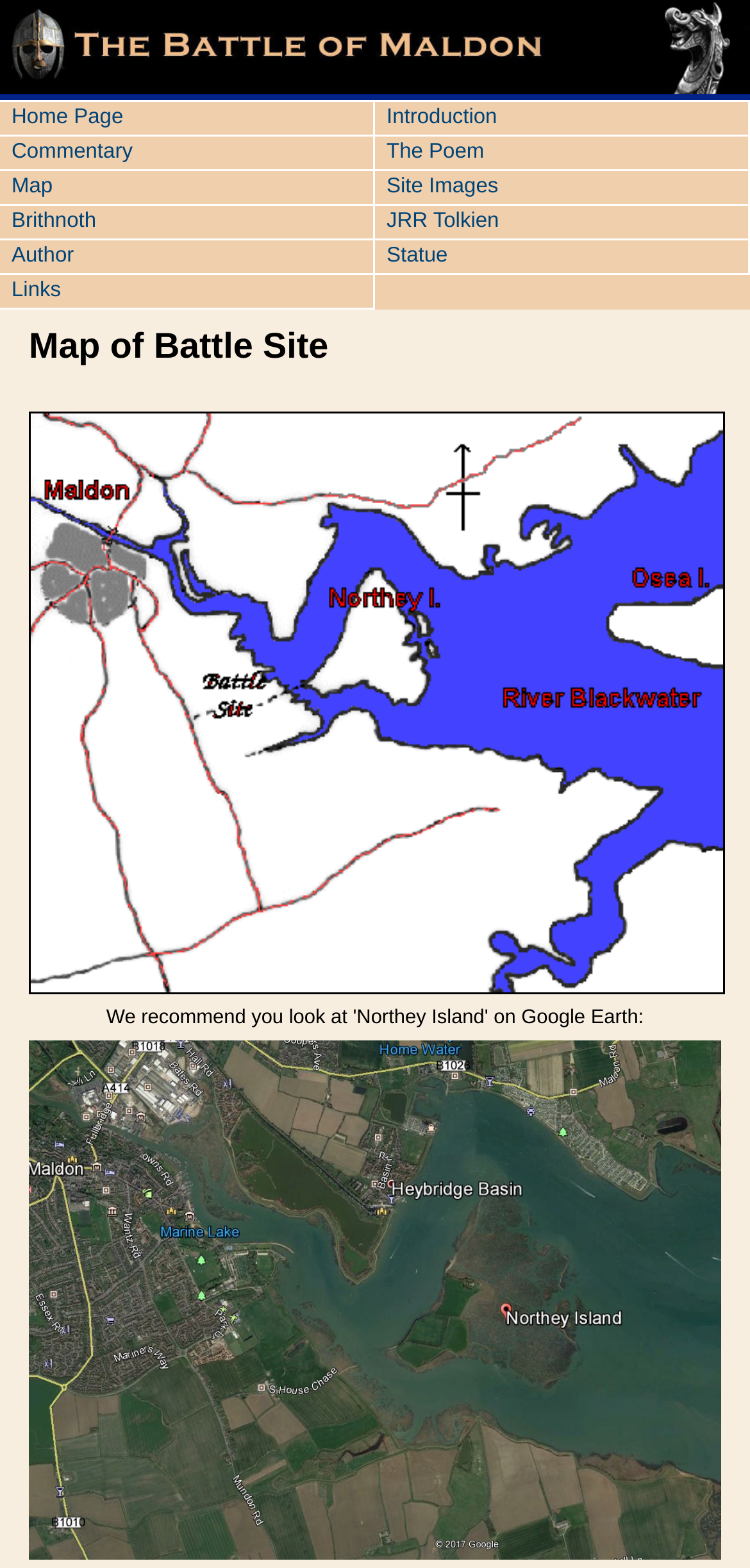Carefully examine the image and provide an in-depth answer to the question: How many links are there at the top of the page?

By counting the links at the top of the page, I found that there are 10 links in total, including 'Home Page', 'Introduction', 'Commentary', and others.